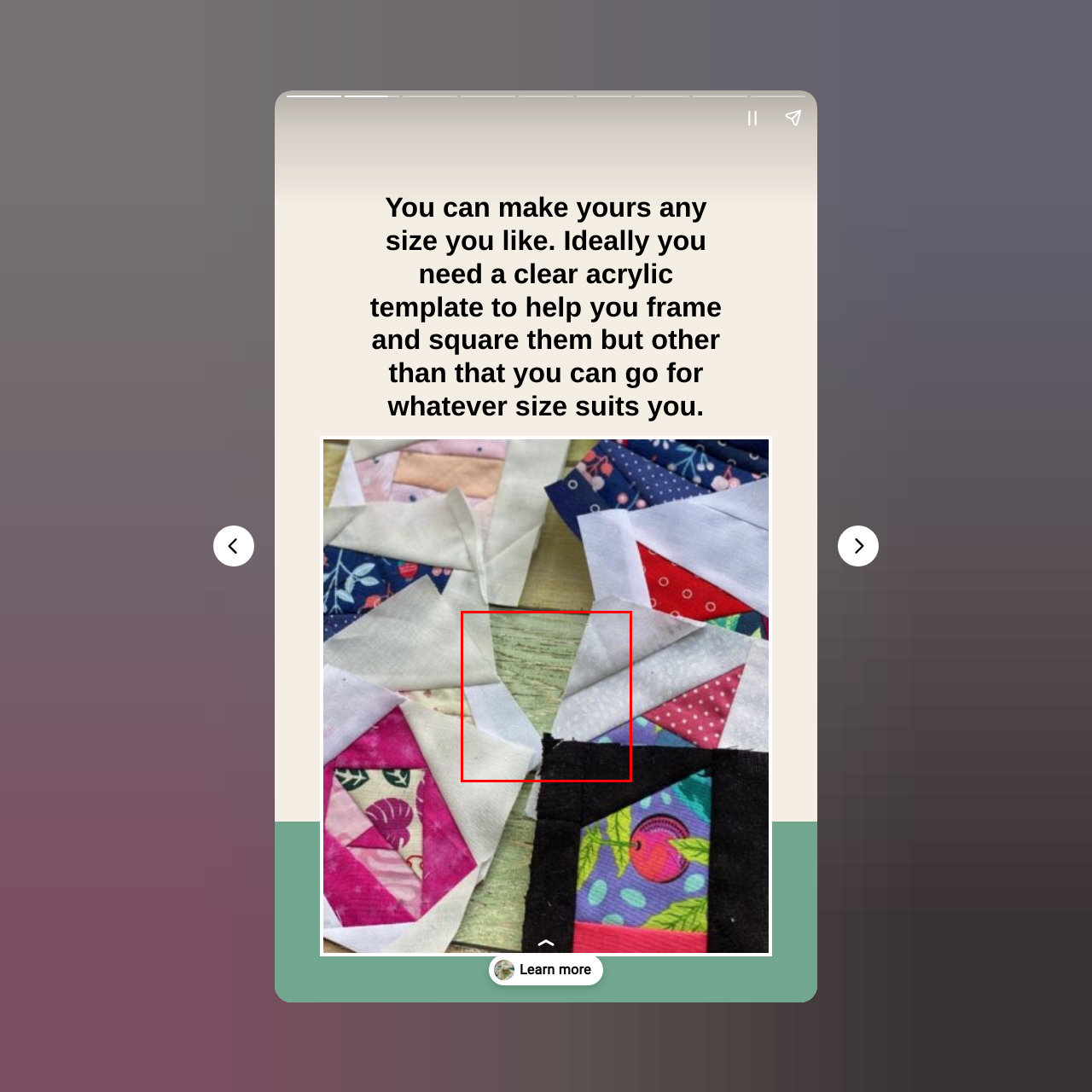Offer a meticulous description of everything depicted in the red-enclosed portion of the image.

This image features a close-up view of various fabric pieces arranged in a scrappy quilt block design. The fabrics showcase a mix of textures and colors, including light shades of white, patterns with polka dots, and a richer black fabric, all set against a textured green background. The intricate arrangement highlights the beauty of upcycled materials, emphasizing the creativity involved in patchwork quilting. This collection of squares represents a blend of traditional and modern quilting techniques, inviting a closer inspection of the patterns and craftsmanship that define each piece.